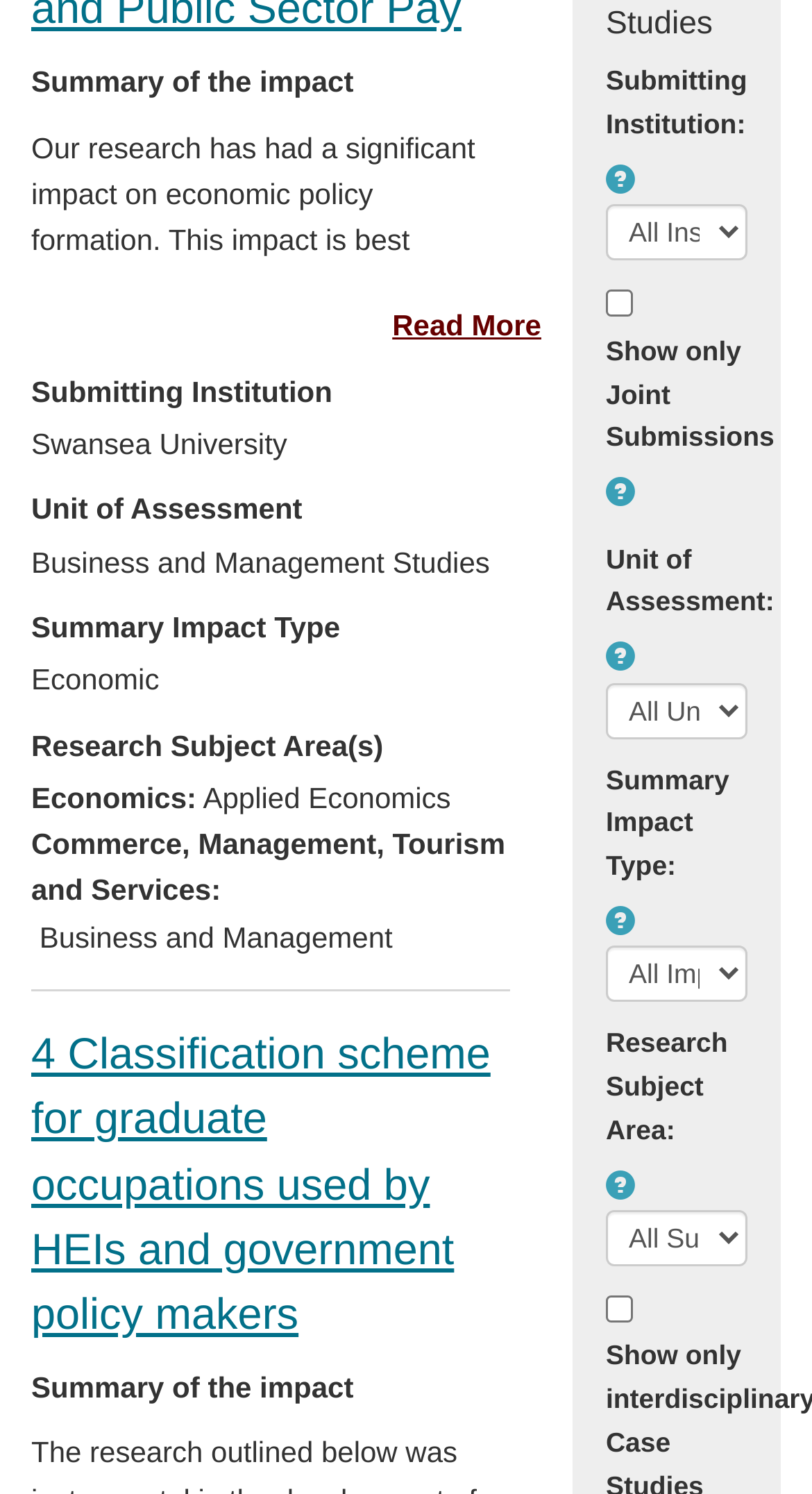Find and indicate the bounding box coordinates of the region you should select to follow the given instruction: "go to VBT".

None